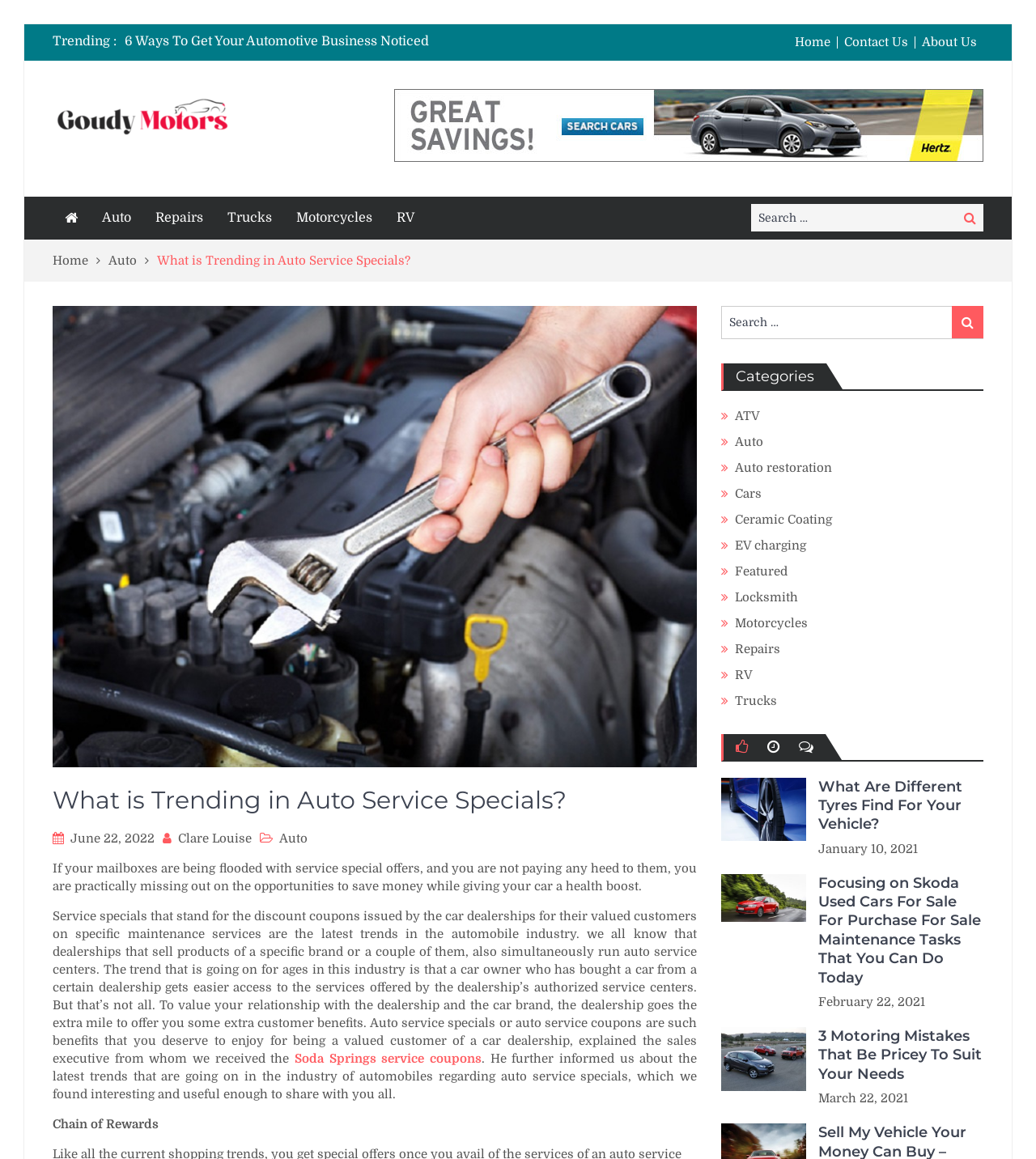What is the name of the dealership mentioned?
Please analyze the image and answer the question with as much detail as possible.

I found the answer by looking at the top-left corner of the webpage, where the logo and name of the dealership 'Goudy Motors' is displayed.